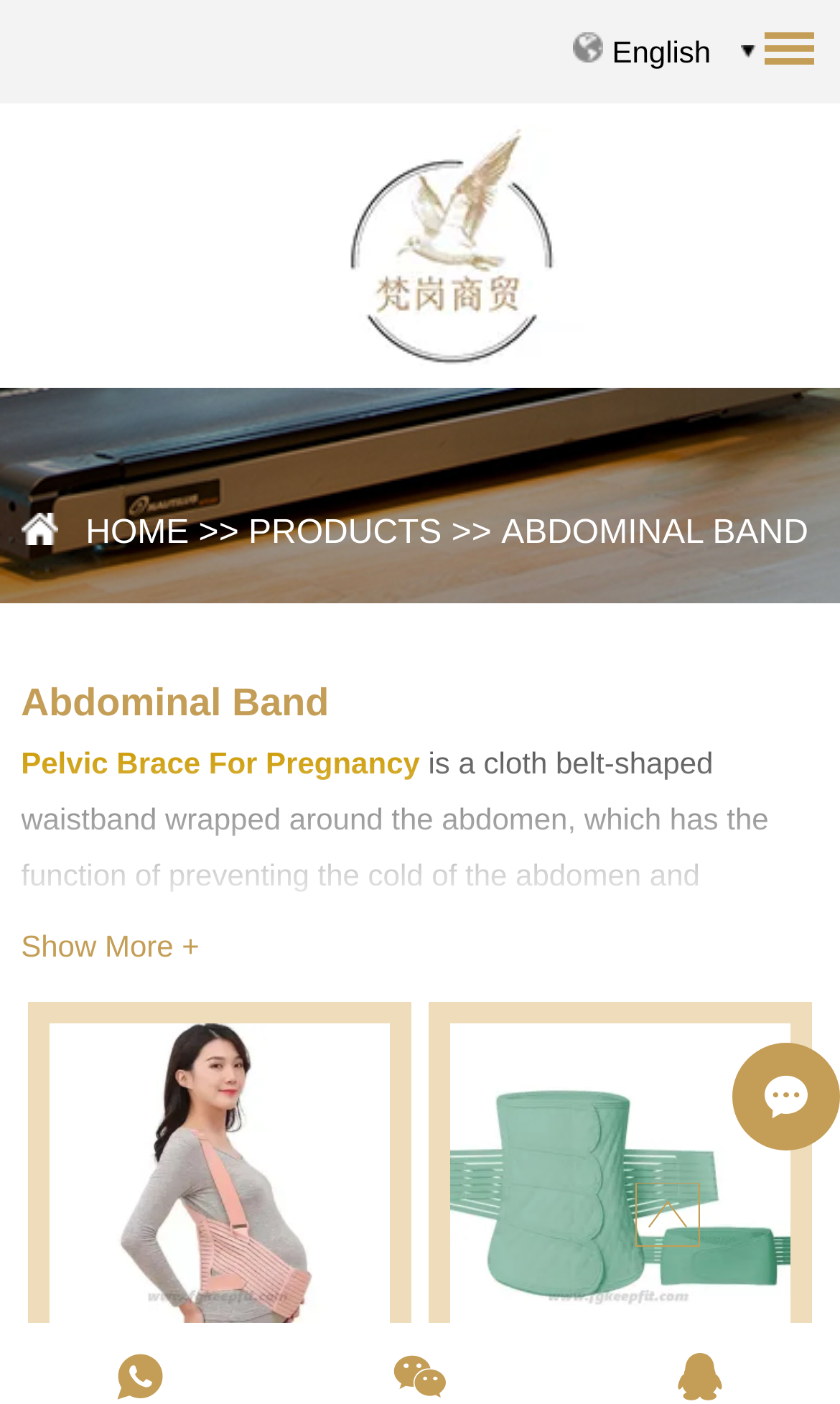Provide your answer to the question using just one word or phrase: What is the name of the company?

Baoding Fangang Trading Co., Ltd.